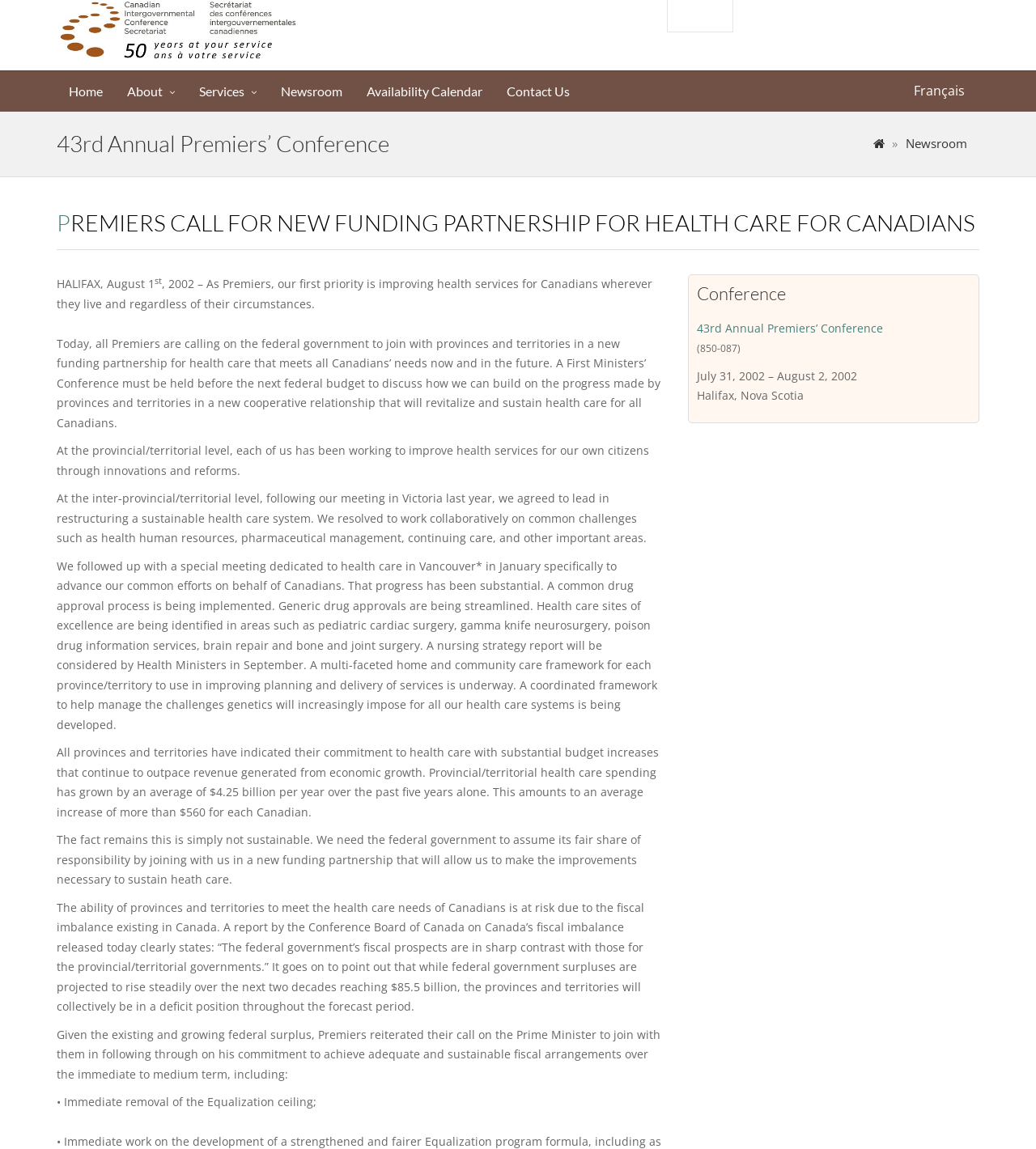What is the first priority of Premiers?
Please utilize the information in the image to give a detailed response to the question.

According to the webpage, the first priority of Premiers is improving health services for Canadians wherever they live and regardless of their circumstances, as stated in the paragraph starting with 'HALIFAX, August 1'.